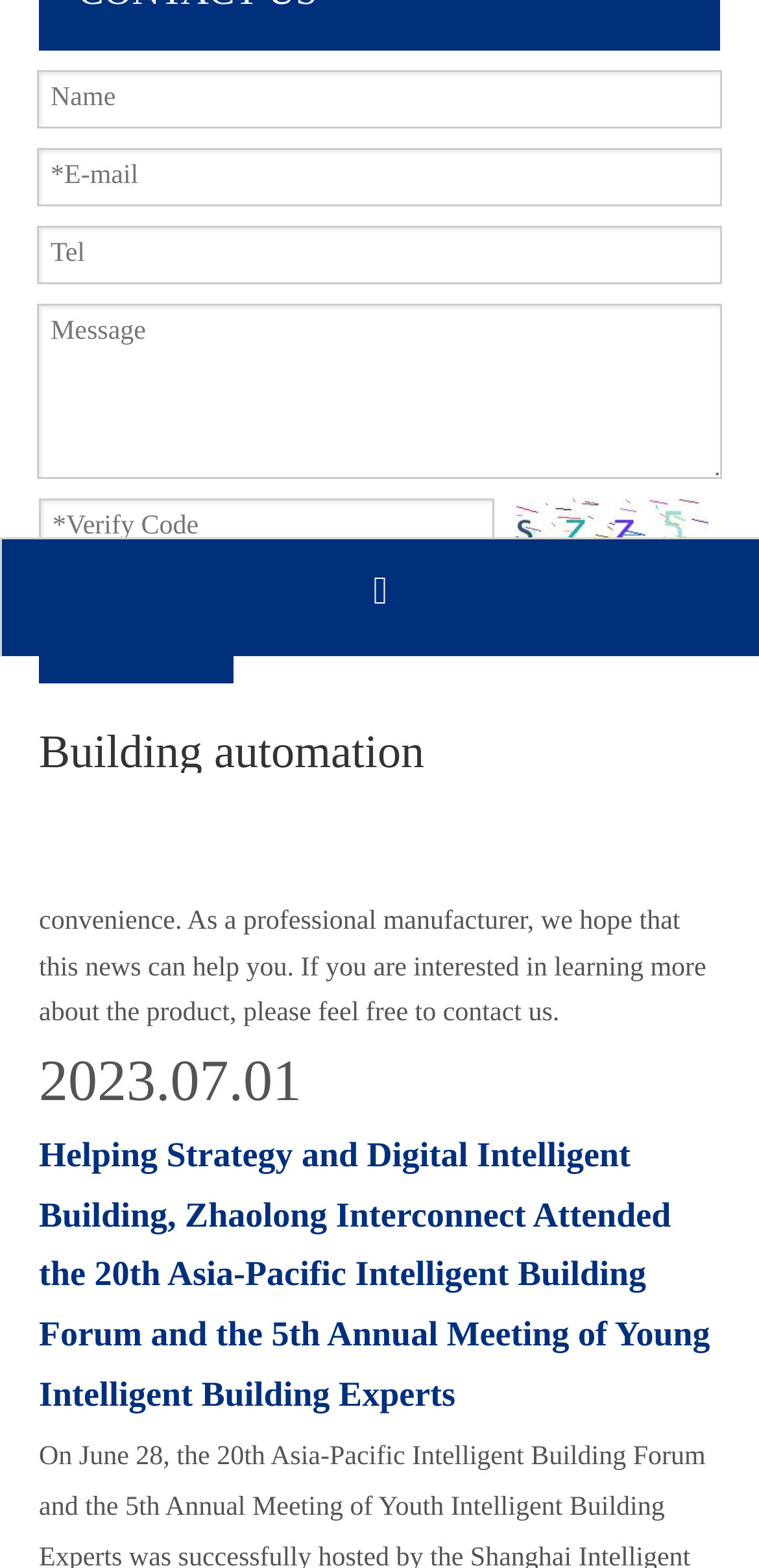Find the bounding box of the UI element described as follows: "name="extend4" placeholder="Tel"".

[0.049, 0.087, 0.951, 0.124]